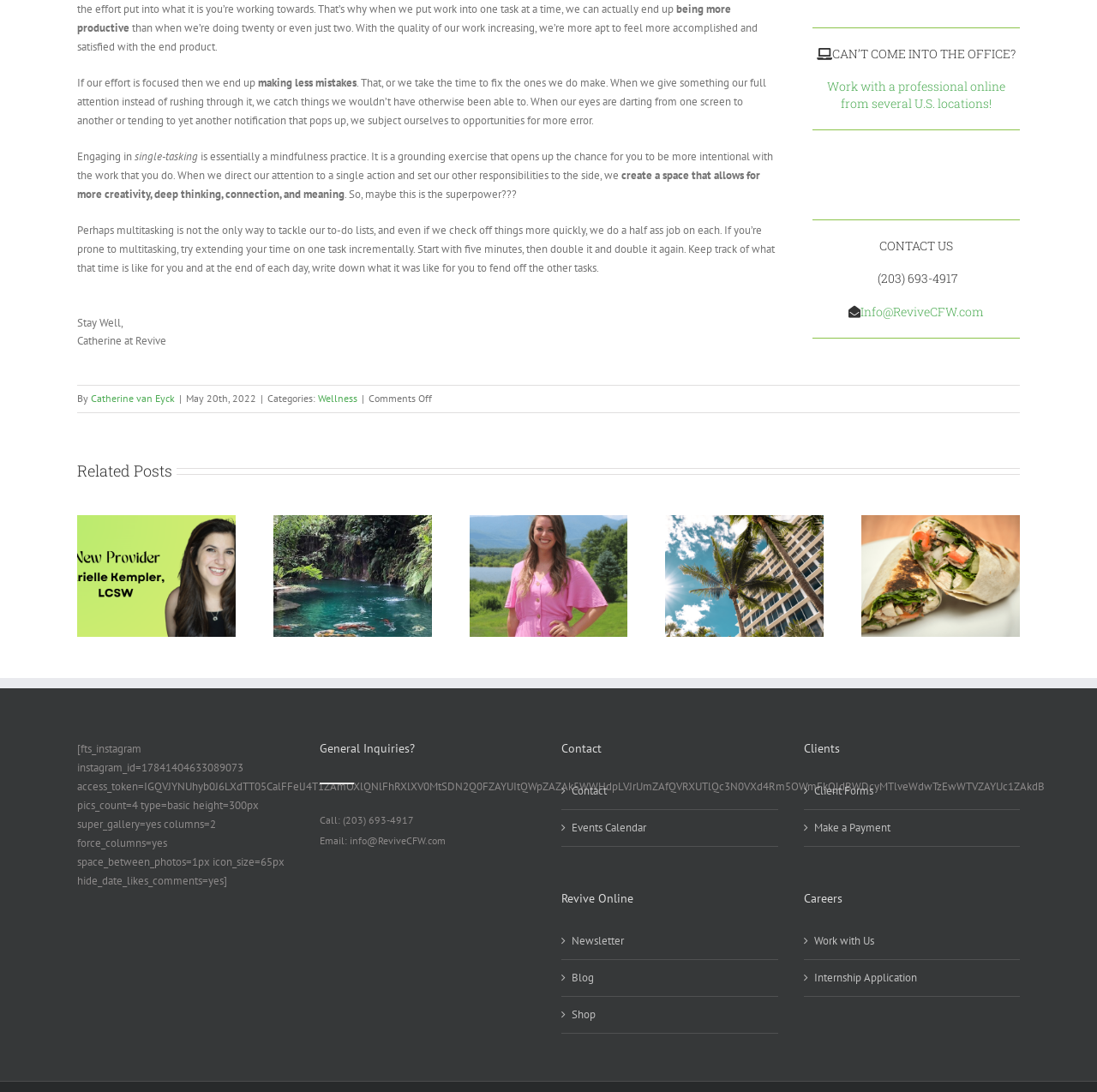Provide the bounding box coordinates of the HTML element this sentence describes: "Gallery". The bounding box coordinates consist of four float numbers between 0 and 1, i.e., [left, top, right, bottom].

[0.539, 0.485, 0.567, 0.513]